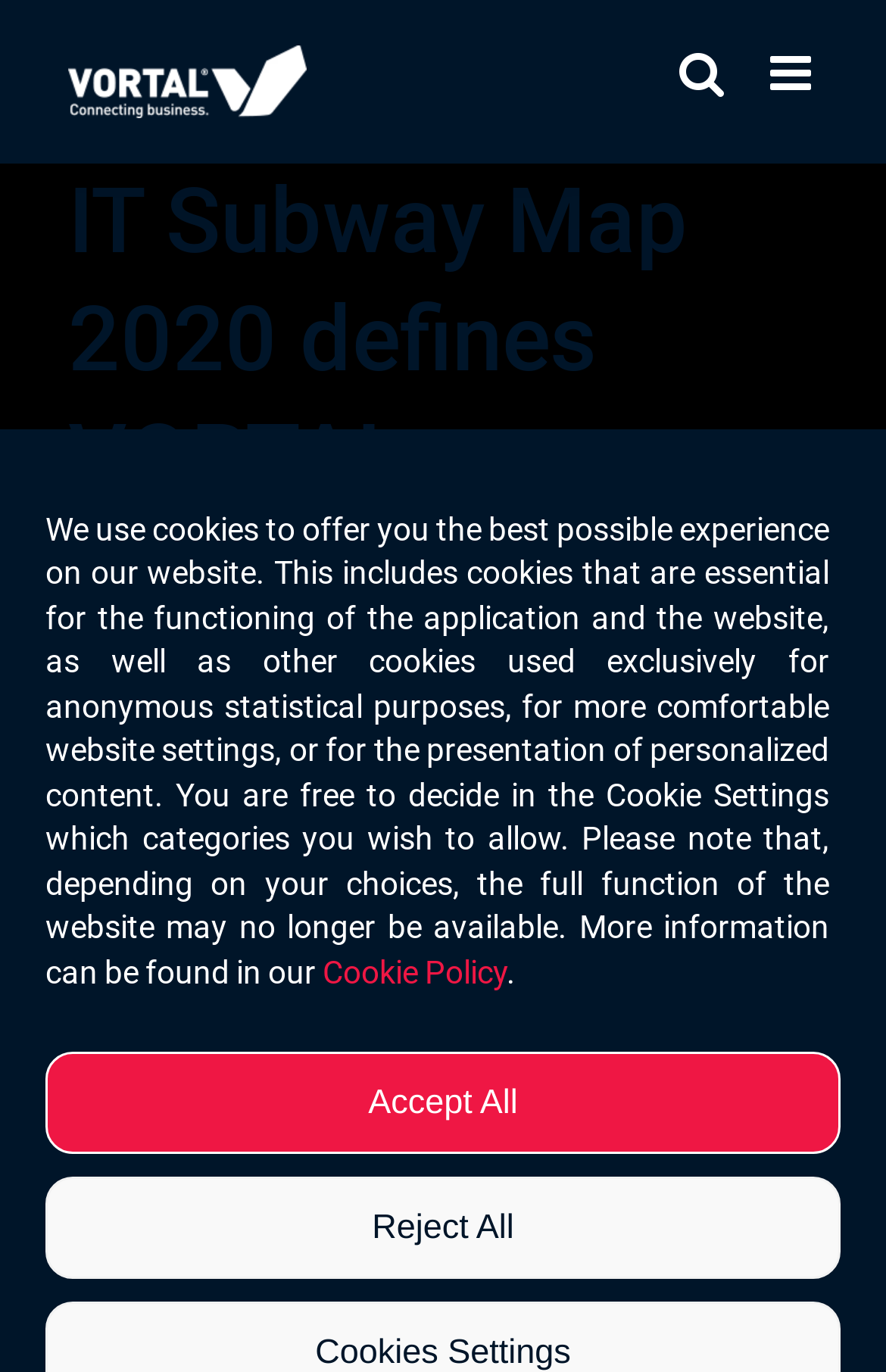Describe all significant elements and features of the webpage.

The webpage appears to be an article or blog post from Supply Chain Media, a magazine focused on supply chain management. At the top of the page, there is a notification bar with a message about cookies, which informs users that the website uses cookies for various purposes, including essential functionality, statistics, and personalized content. This notification bar contains a link to the Cookie Policy and two buttons, "Accept All" and "Reject All", allowing users to customize their cookie preferences.

Above the notification bar, there is a logo of VORTAL, a company mentioned in the article's title, which is an optimal solution in the eProcurement sector according to the IT Subway Map 2020. The logo is positioned at the top-left corner of the page.

On the top-right corner, there are two links: "Toggle mobile menu" and "Toggle mobile search", which are likely used to navigate the website on mobile devices.

The main content of the page is headed by a title, "IT Subway Map 2020 defines VORTAL as an optimal solution in the eProcurement sector", which is centered at the top of the page. The article's content is not explicitly described in the accessibility tree, but it likely follows below the title.